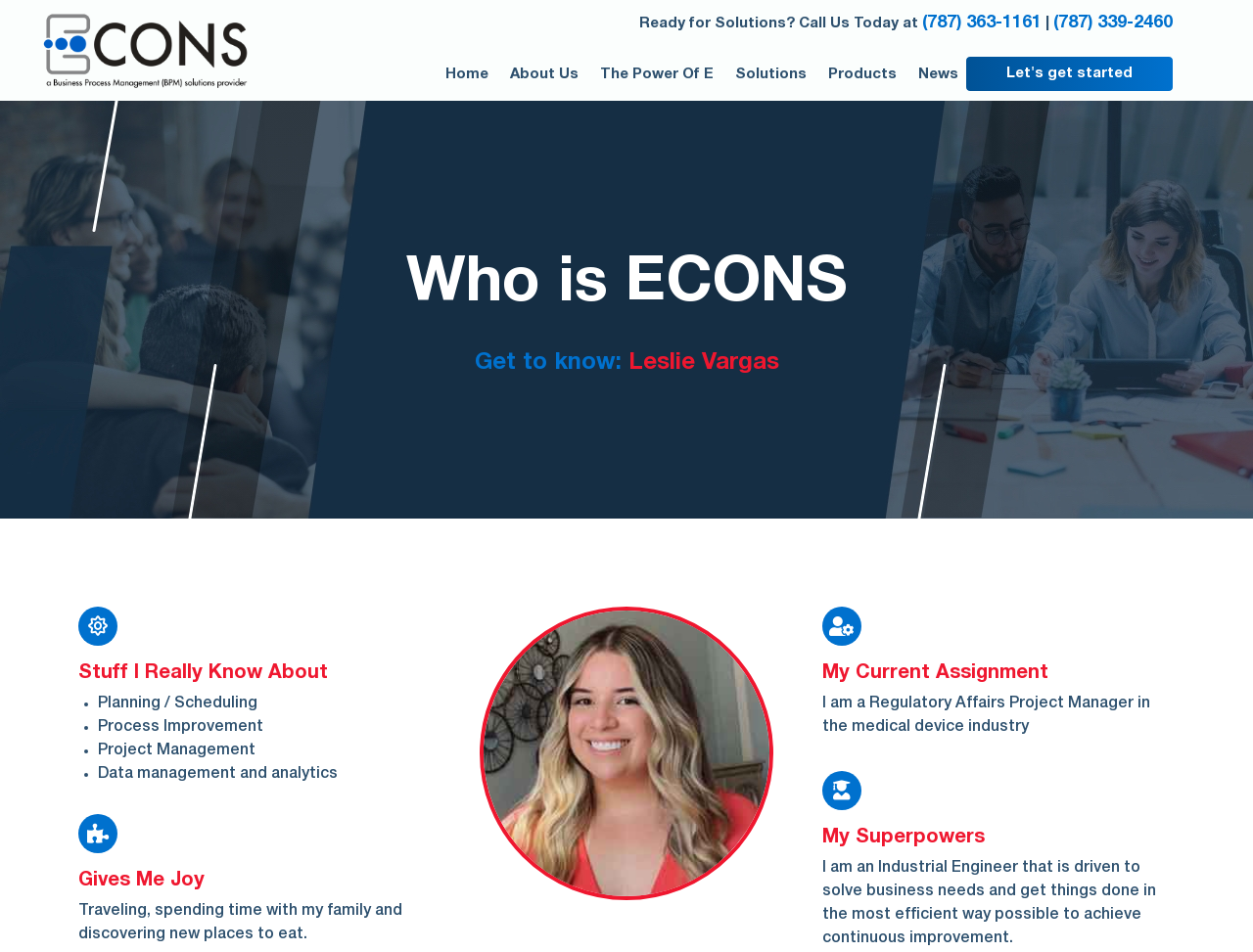Identify the bounding box coordinates of the clickable section necessary to follow the following instruction: "Call the phone number (787) 363-1161". The coordinates should be presented as four float numbers from 0 to 1, i.e., [left, top, right, bottom].

[0.736, 0.015, 0.831, 0.033]